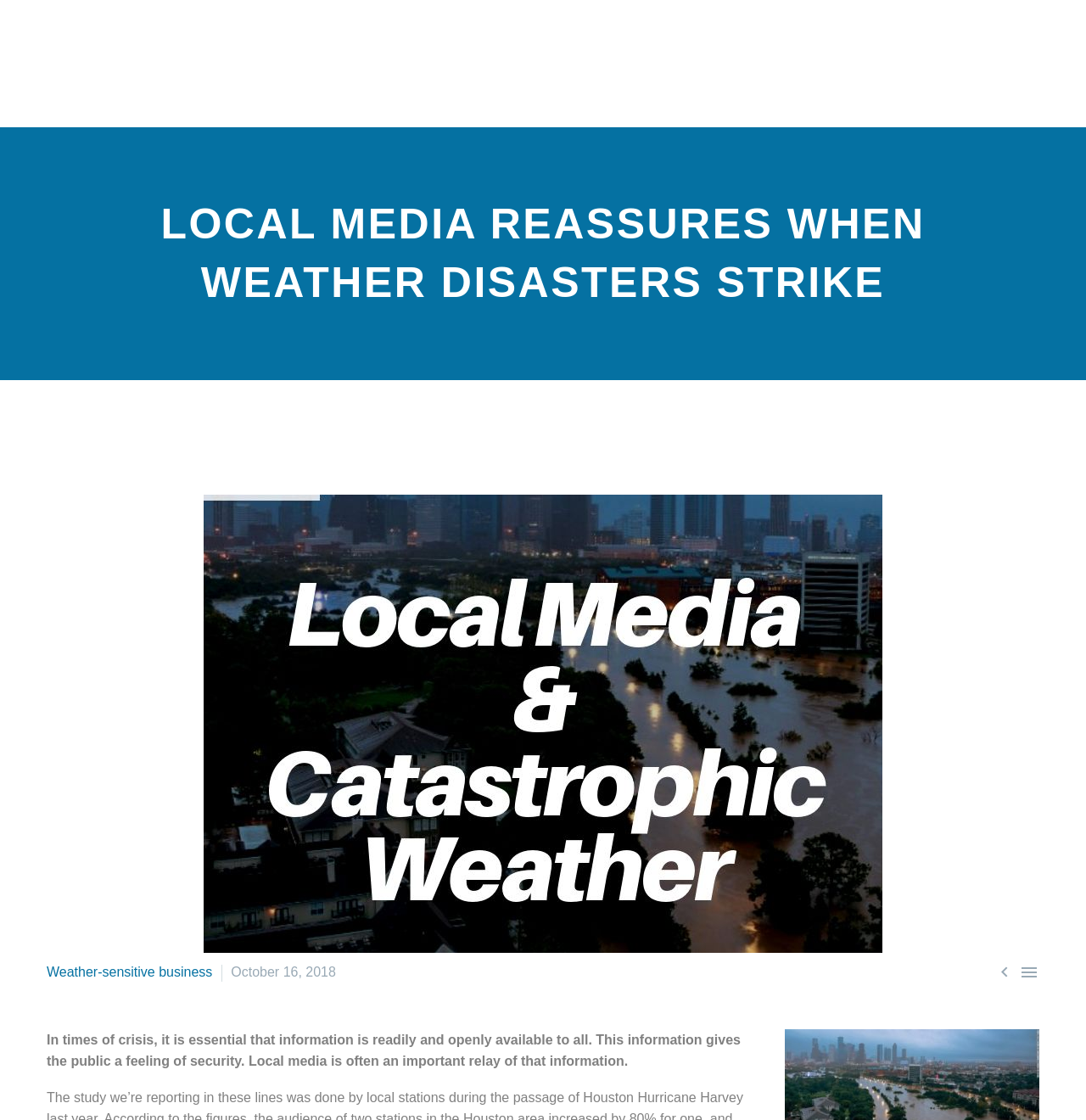What is the date of the article?
Please respond to the question with a detailed and well-explained answer.

I looked for the date of the article and found it in the StaticText element, which says 'October 16, 2018'.